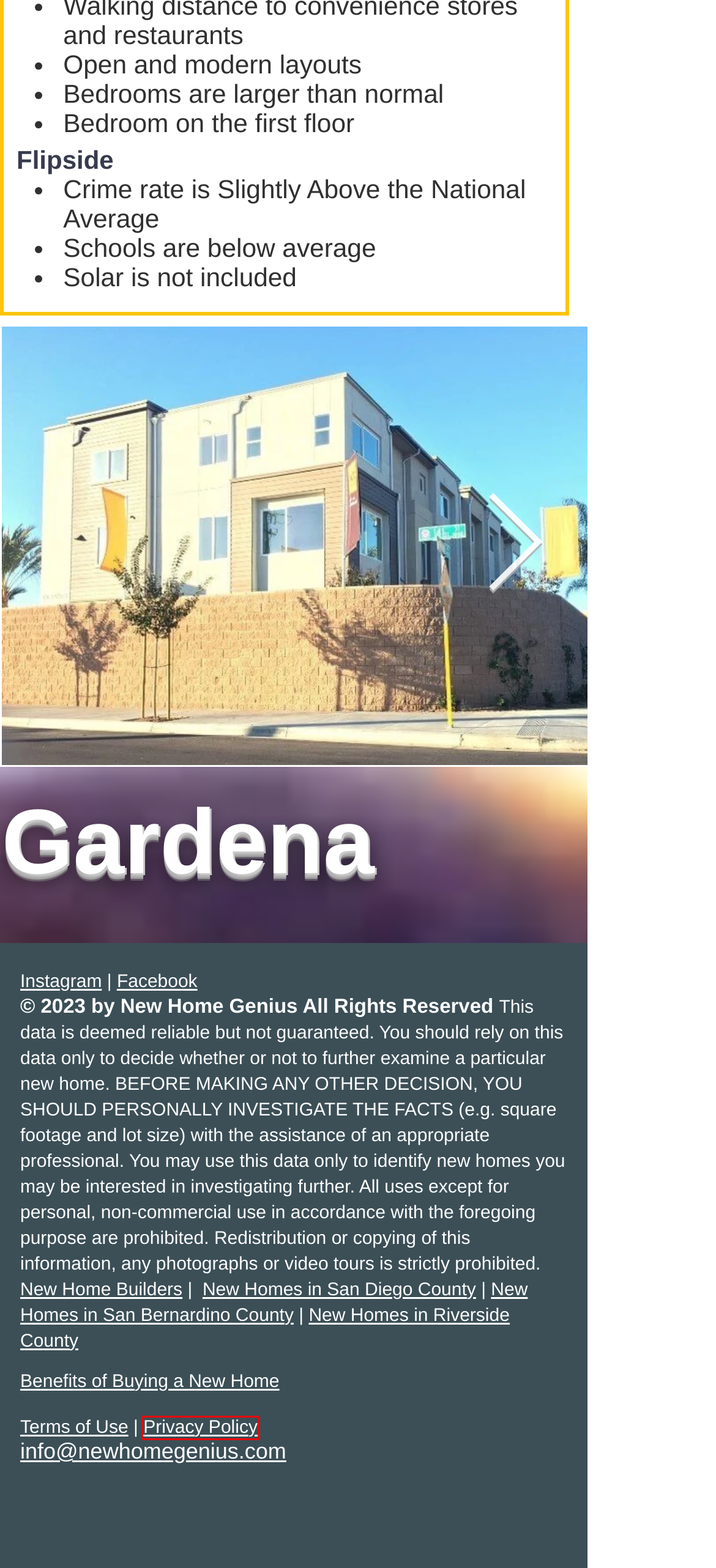You have a screenshot of a webpage with a red rectangle bounding box around a UI element. Choose the best description that matches the new page after clicking the element within the bounding box. The candidate descriptions are:
A. New Homes in Riverside County | New Home Genius
B. New Homes in San Diego County | New Home Genius
C. Terms | New Home Genius
D. Privacy Policy | New Home Genius
E. Benefits of Buying a New Home | New Home Genius
F. List of New Home Builders in California
G. New Homes with Unbiased Insights | New Home Genius
H. New Homes in San Bernardino County | New Home Genius

D